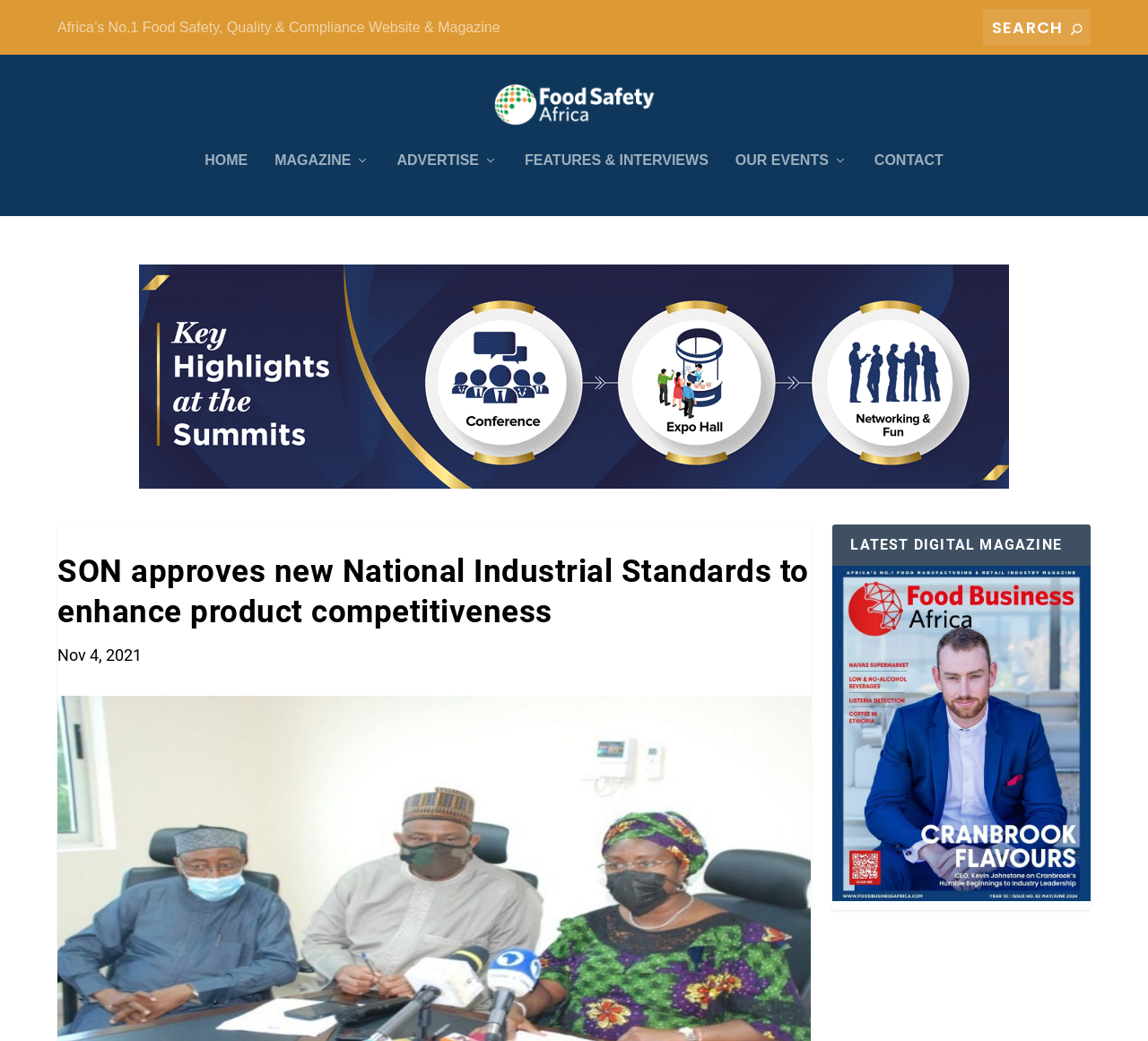Find the bounding box coordinates of the clickable region needed to perform the following instruction: "Visit Food Safety Africa Magazine homepage". The coordinates should be provided as four float numbers between 0 and 1, i.e., [left, top, right, bottom].

[0.05, 0.067, 0.95, 0.145]